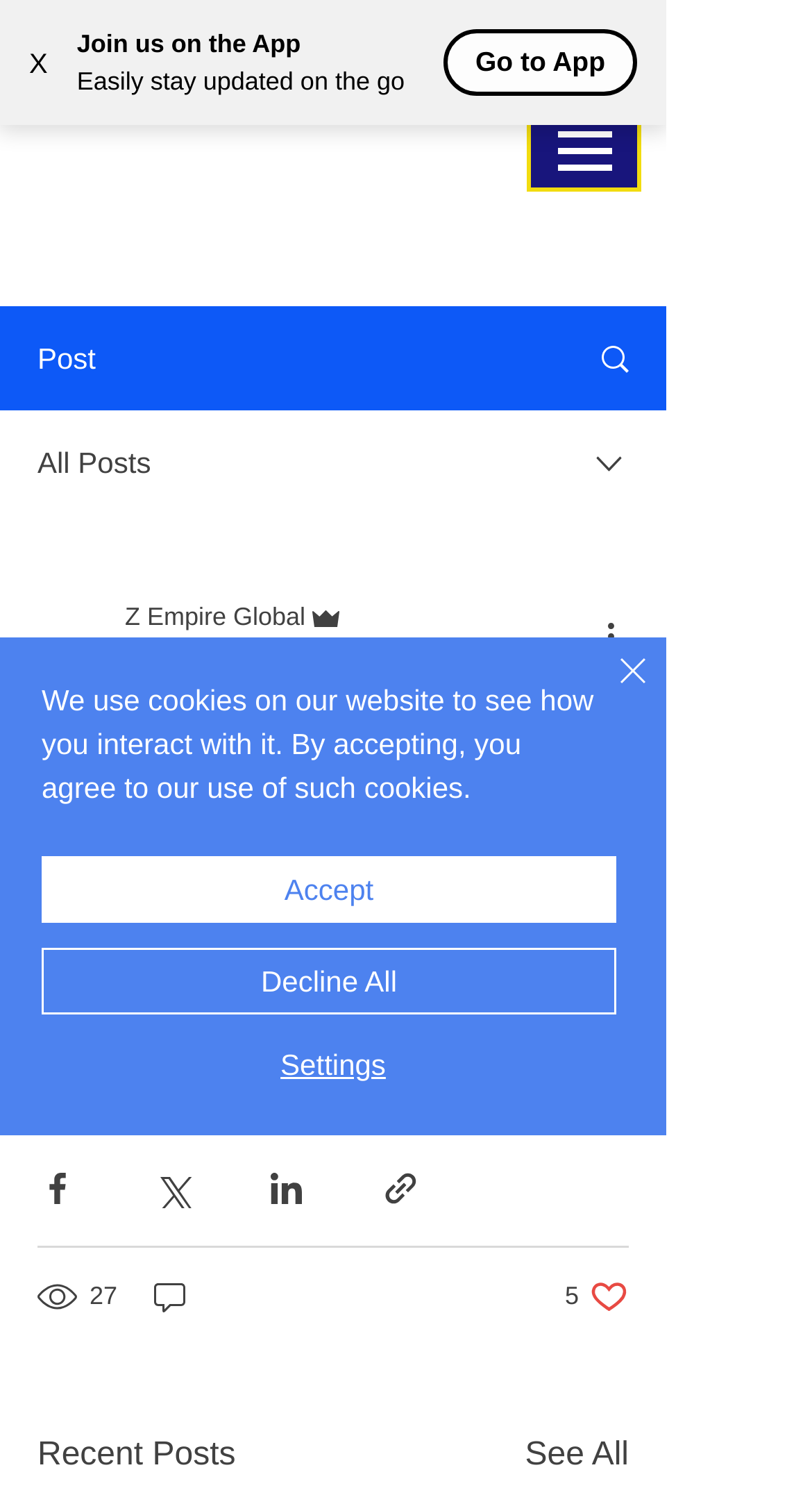What is the text on the top-right button? Using the information from the screenshot, answer with a single word or phrase.

Log In